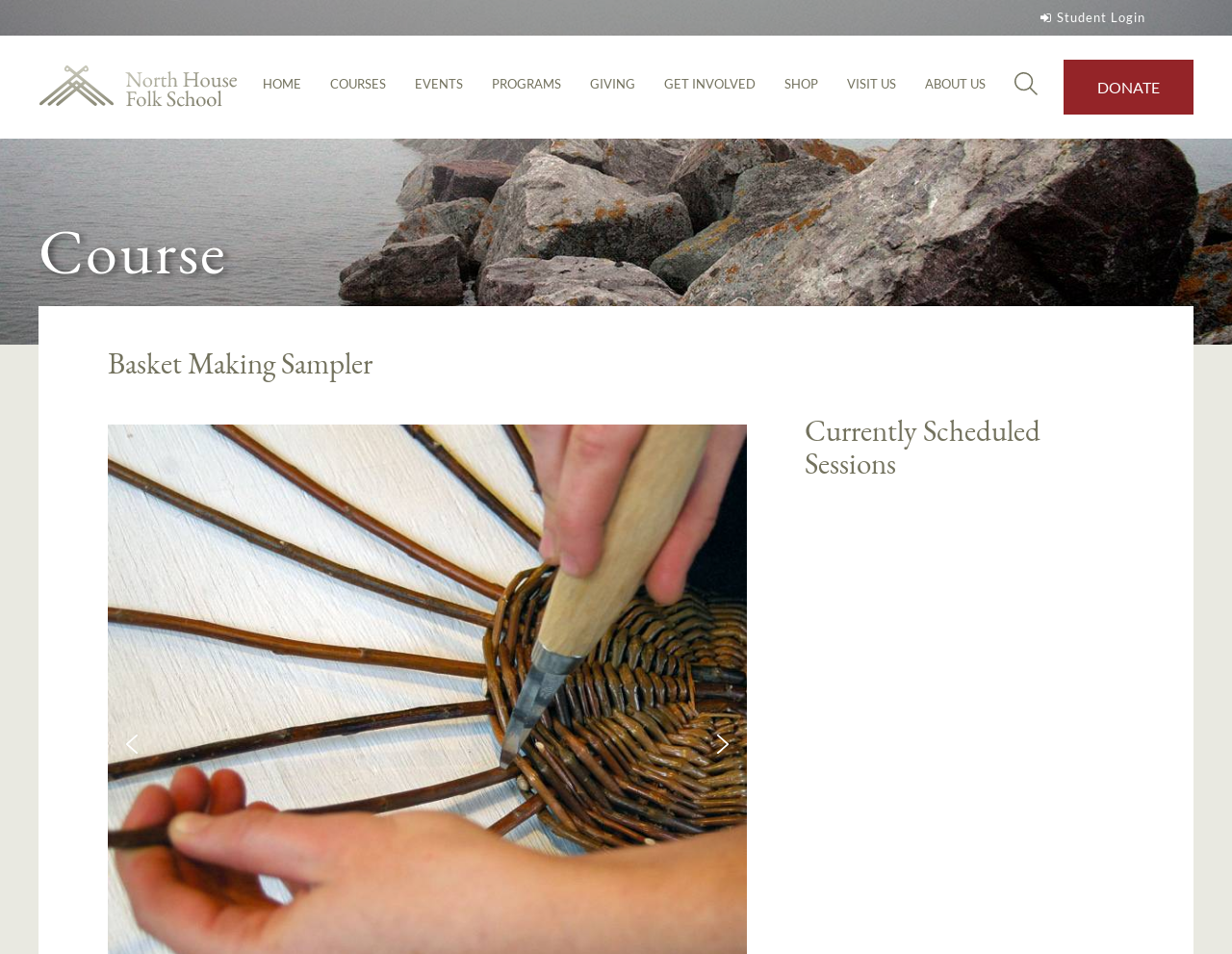Please determine the bounding box coordinates of the element to click in order to execute the following instruction: "search for something". The coordinates should be four float numbers between 0 and 1, specified as [left, top, right, bottom].

[0.824, 0.076, 0.842, 0.106]